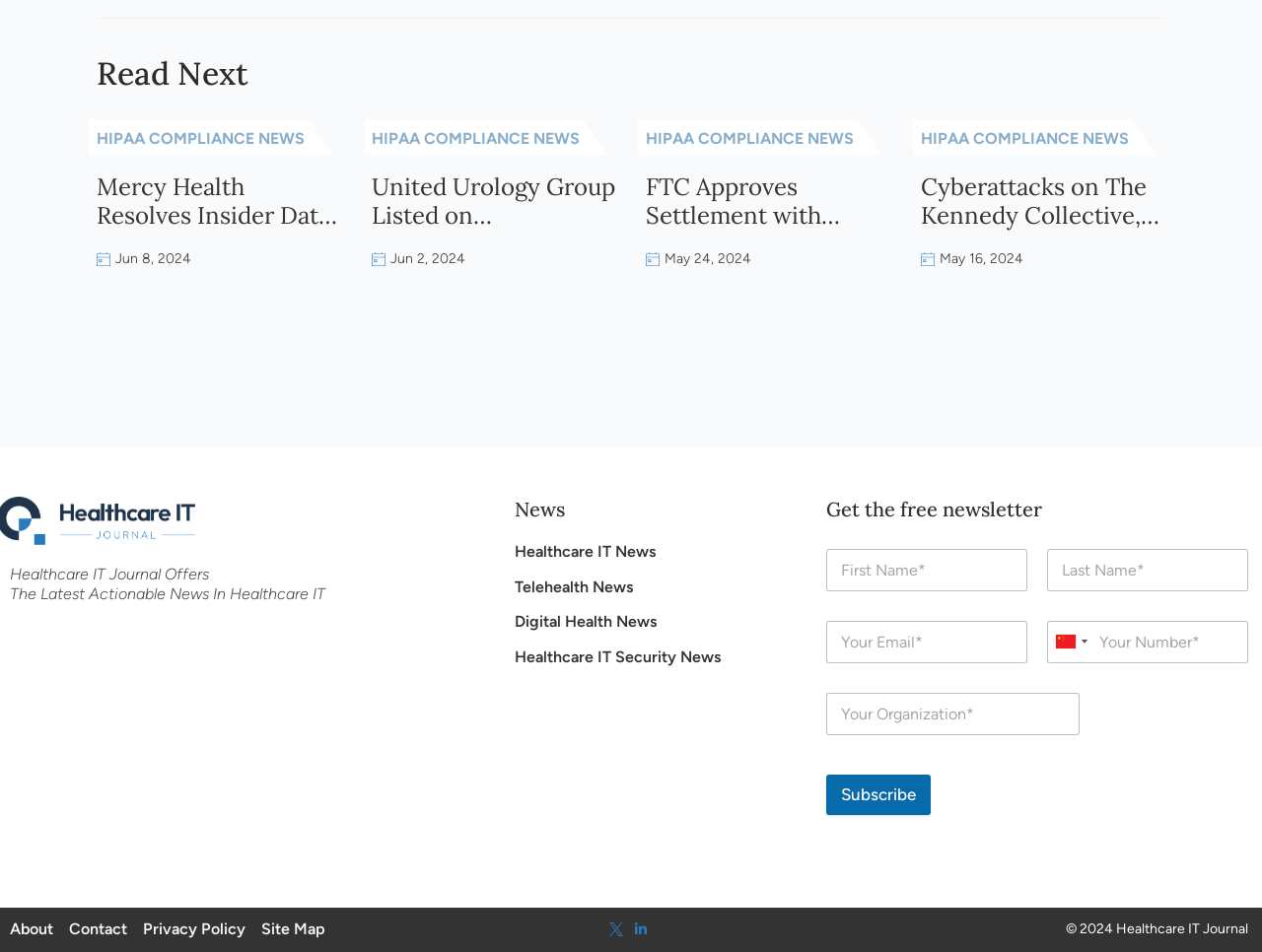Find the coordinates for the bounding box of the element with this description: "Site Map".

[0.207, 0.966, 0.258, 0.987]